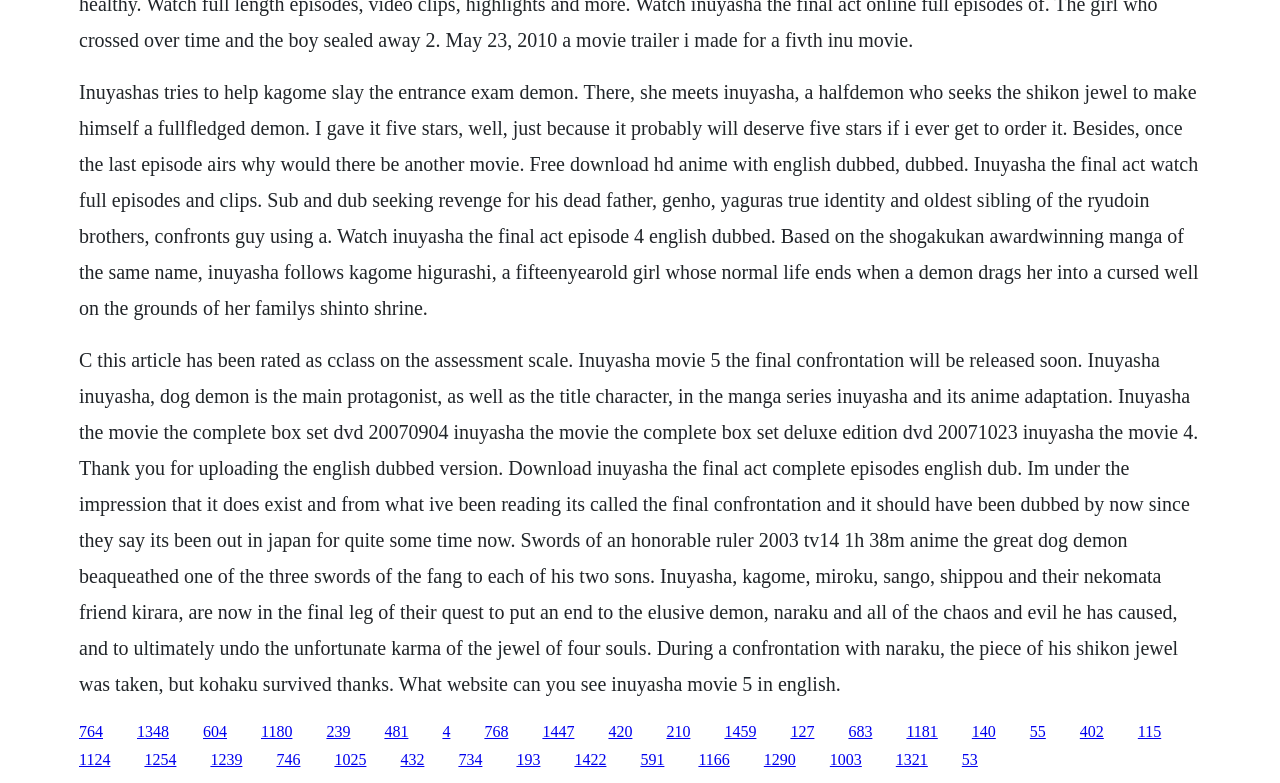What is the rating of this article?
Please give a detailed and thorough answer to the question, covering all relevant points.

The text mentions that 'C this article has been rated as C-class on the assessment scale', indicating the rating of the article.